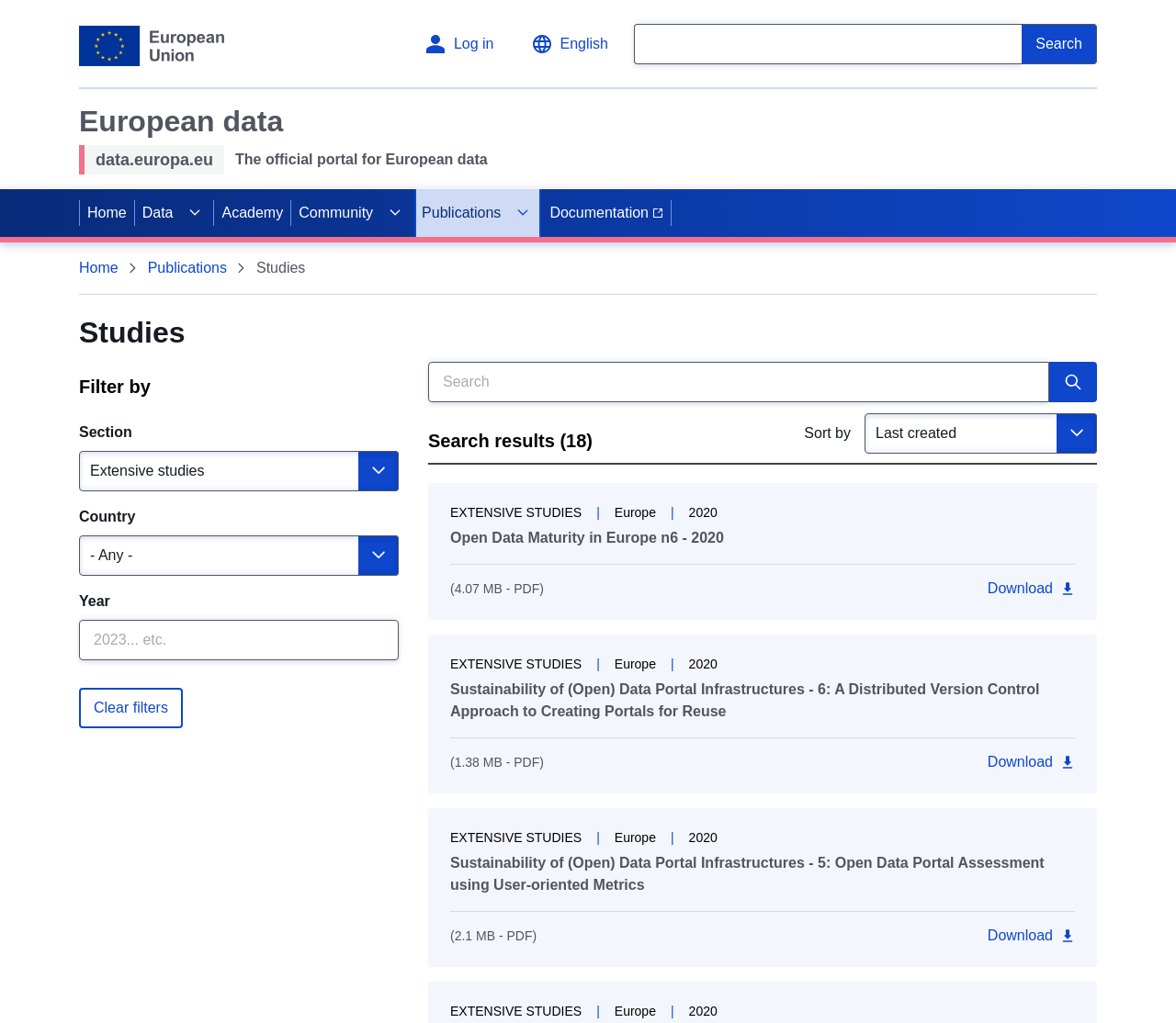What is the theme of the studies listed on the webpage?
Using the image as a reference, give a one-word or short phrase answer.

Open Data